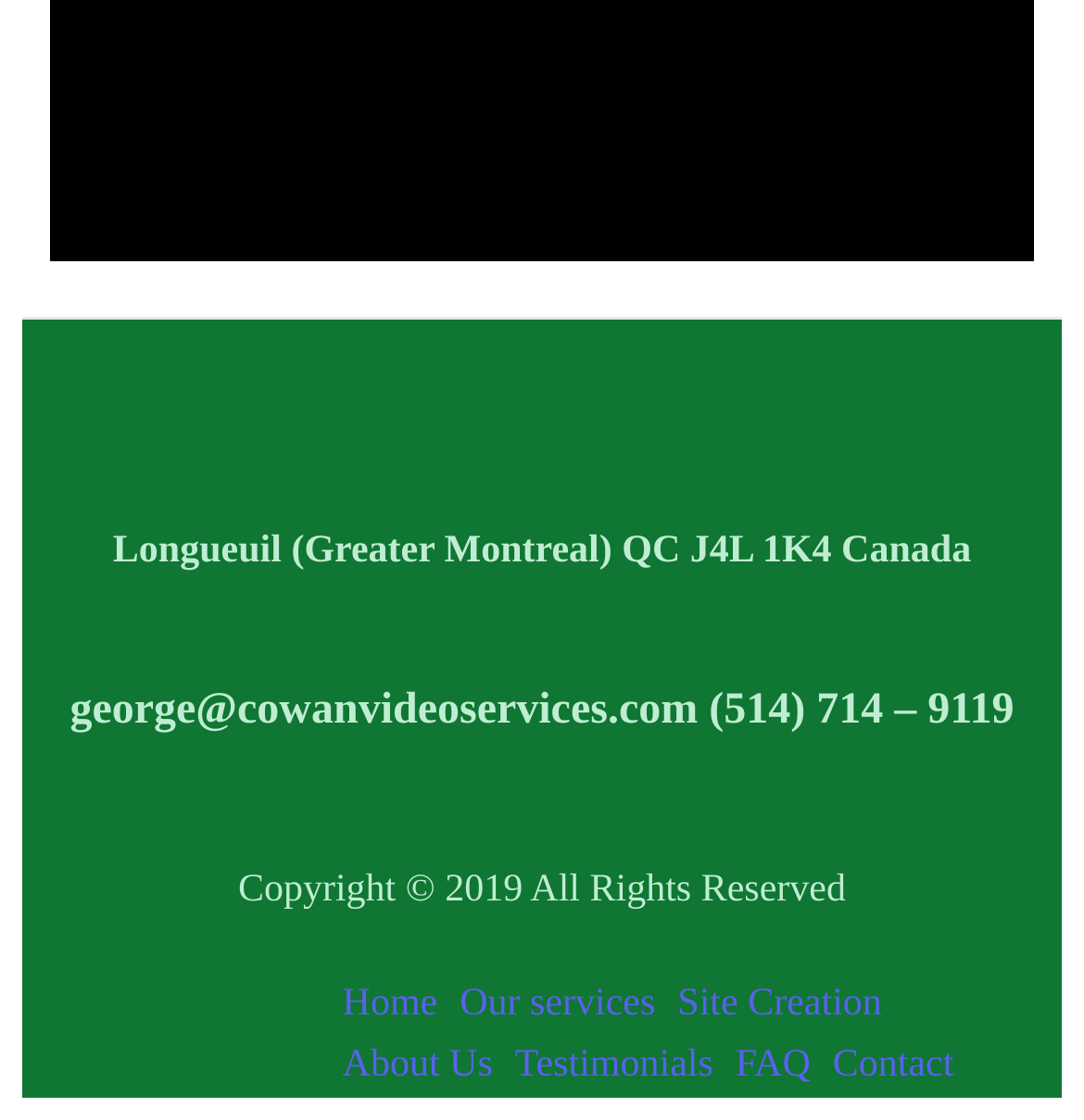Please answer the following question using a single word or phrase: 
What is the year of copyright?

2019